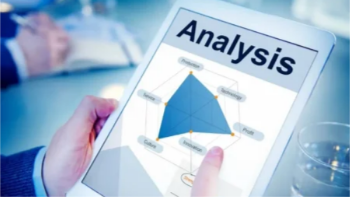Thoroughly describe everything you see in the image.

The image depicts a close-up of a hand holding a tablet displaying a graphical representation titled "Analysis." The chart, likely a radar or spider diagram, features a prominent blue shape at its center, with connecting lines leading to various labeled data points. This visualization suggests a detailed analysis of multiple factors, which may pertain to data evaluation or performance metrics. In the background, a person can be seen writing notes, indicating a collaborative work environment focused on data-driven decision-making. This image aligns with the theme of the article titled "The Future of Augmented Reality in Data Analysis," which explores advancements in digital tools for enhanced analytical insights.